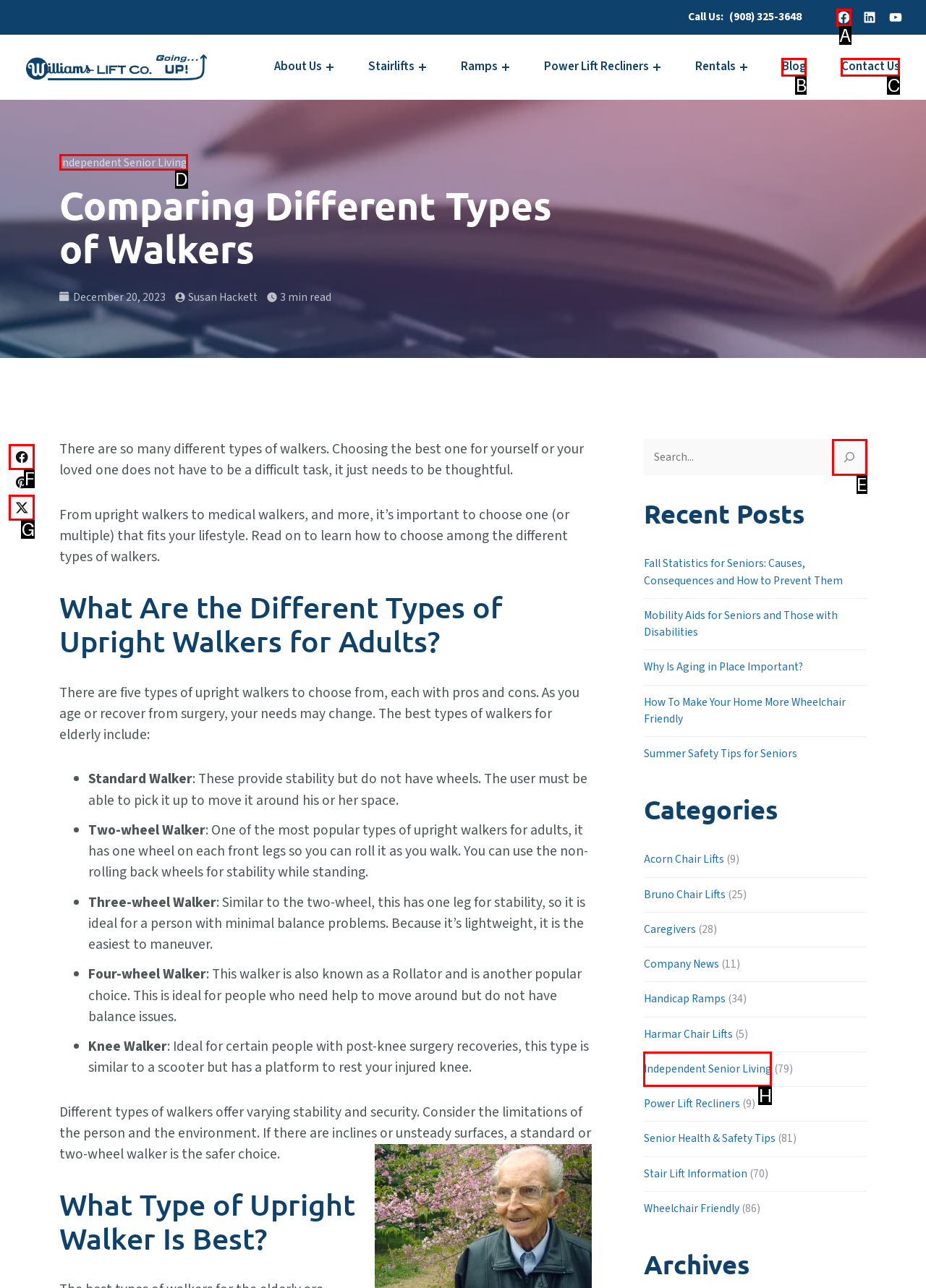Look at the description: Share on Facebook
Determine the letter of the matching UI element from the given choices.

F